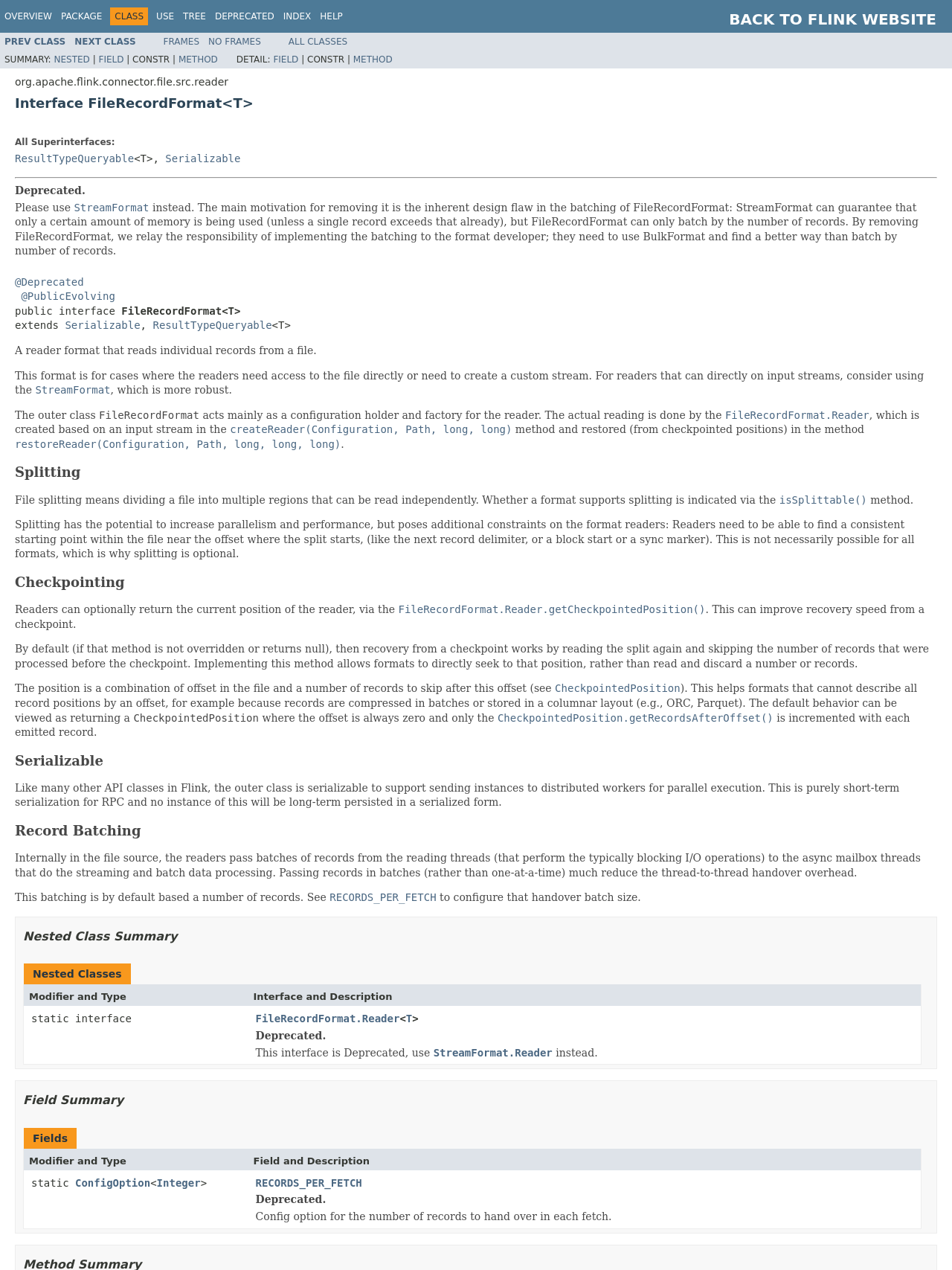Show me the bounding box coordinates of the clickable region to achieve the task as per the instruction: "Learn more about the StreamFormat".

[0.078, 0.159, 0.157, 0.168]